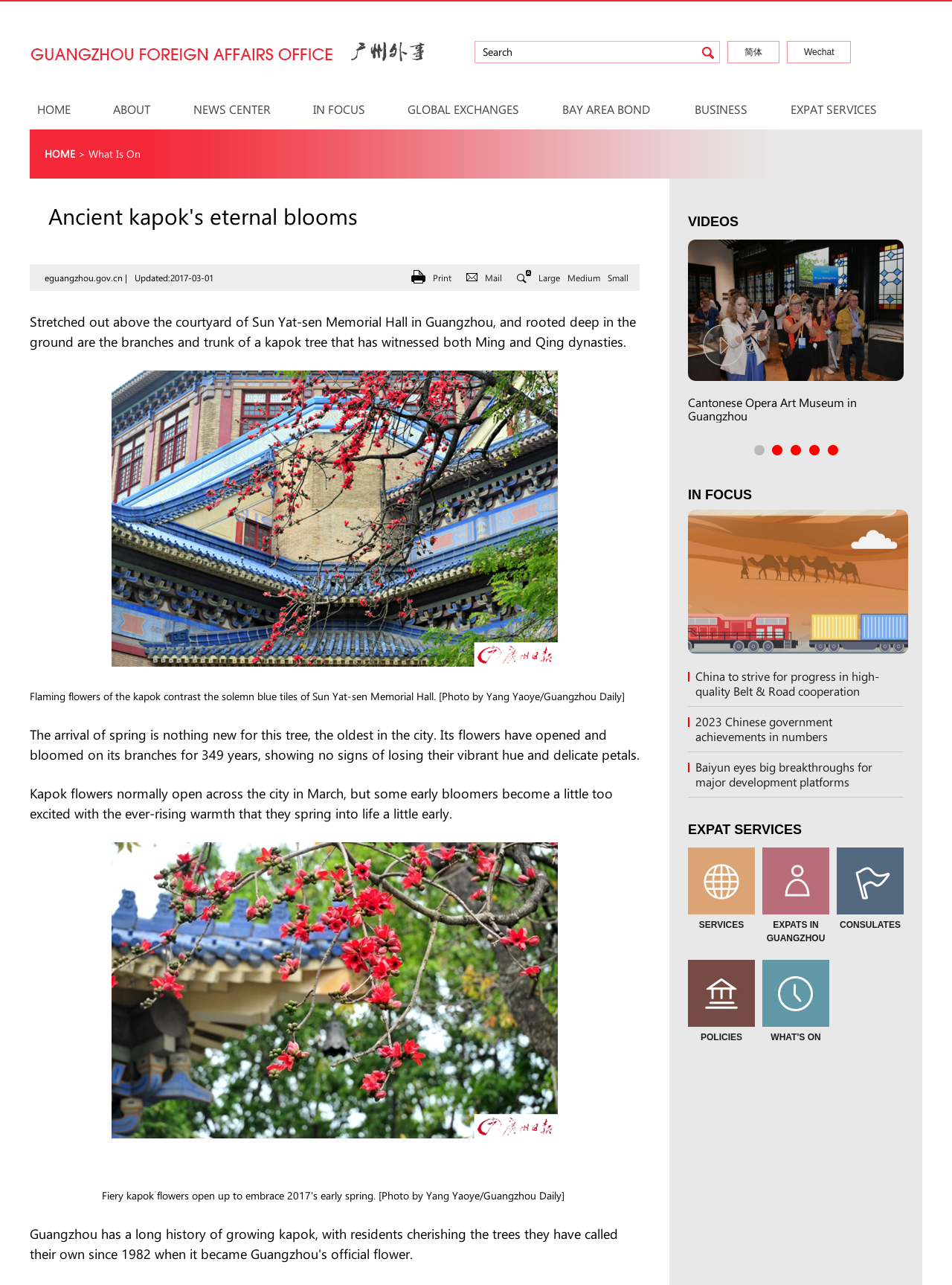What is the name of the memorial hall mentioned in the article?
Look at the image and respond with a one-word or short phrase answer.

Sun Yat-sen Memorial Hall